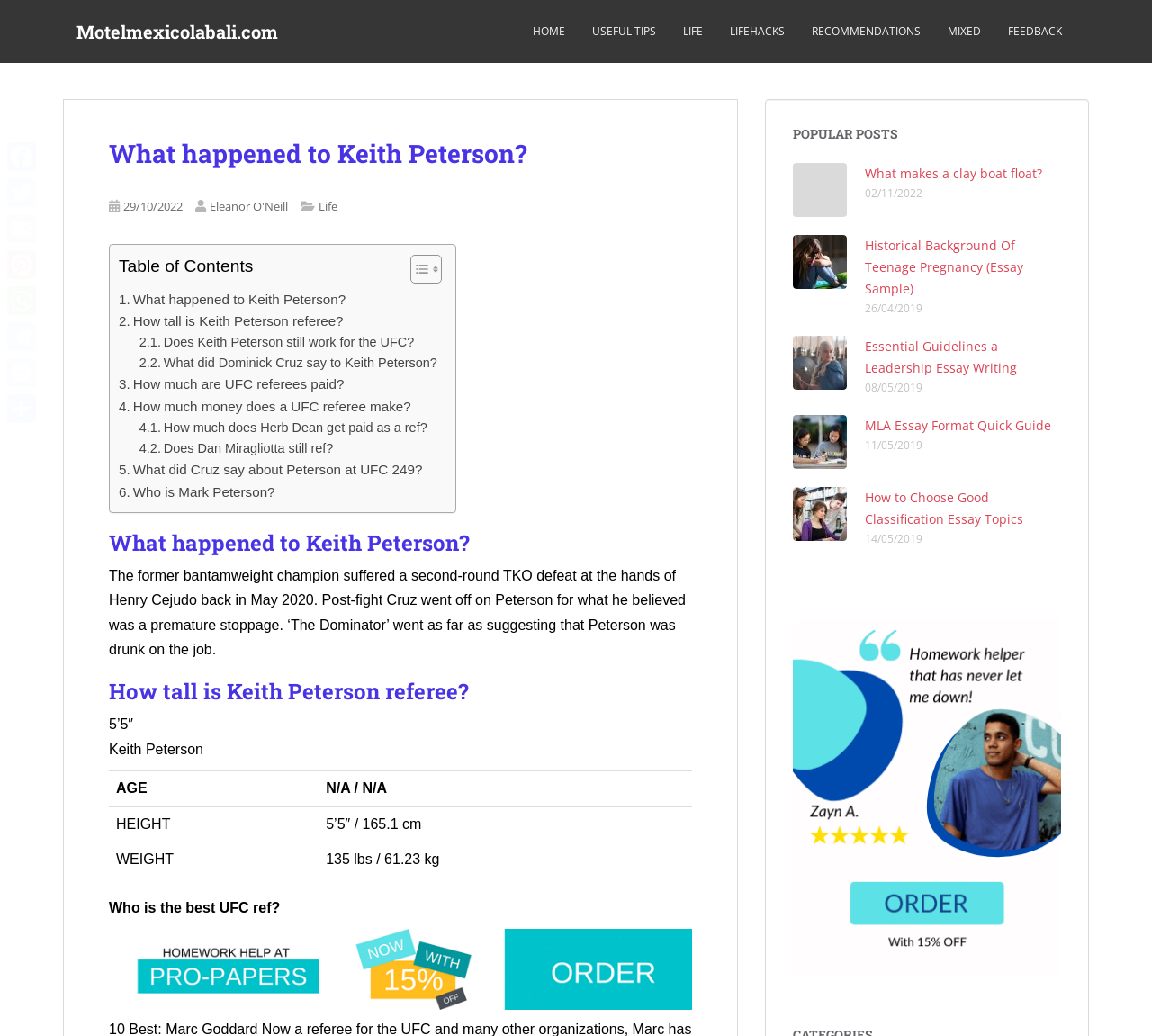Please provide a short answer using a single word or phrase for the question:
What is the weight of Keith Peterson?

135 lbs